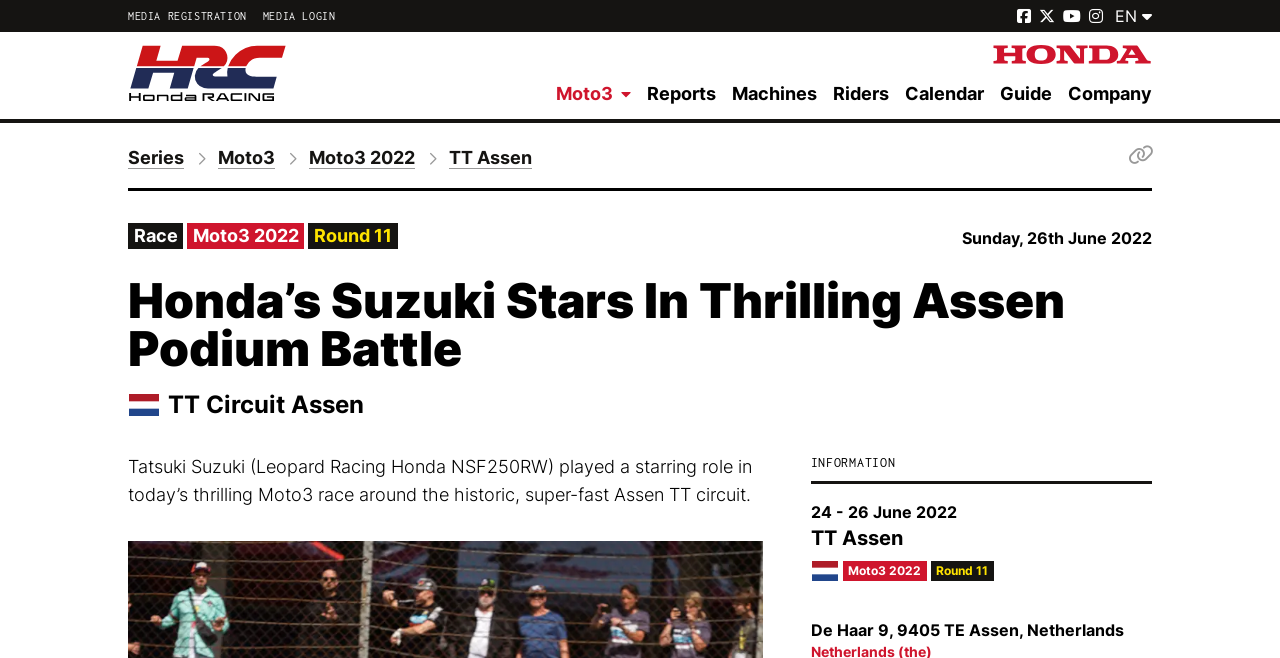Find the bounding box coordinates of the element's region that should be clicked in order to follow the given instruction: "Click the Masafer Yatta, in the southern Hebron hills link". The coordinates should consist of four float numbers between 0 and 1, i.e., [left, top, right, bottom].

None